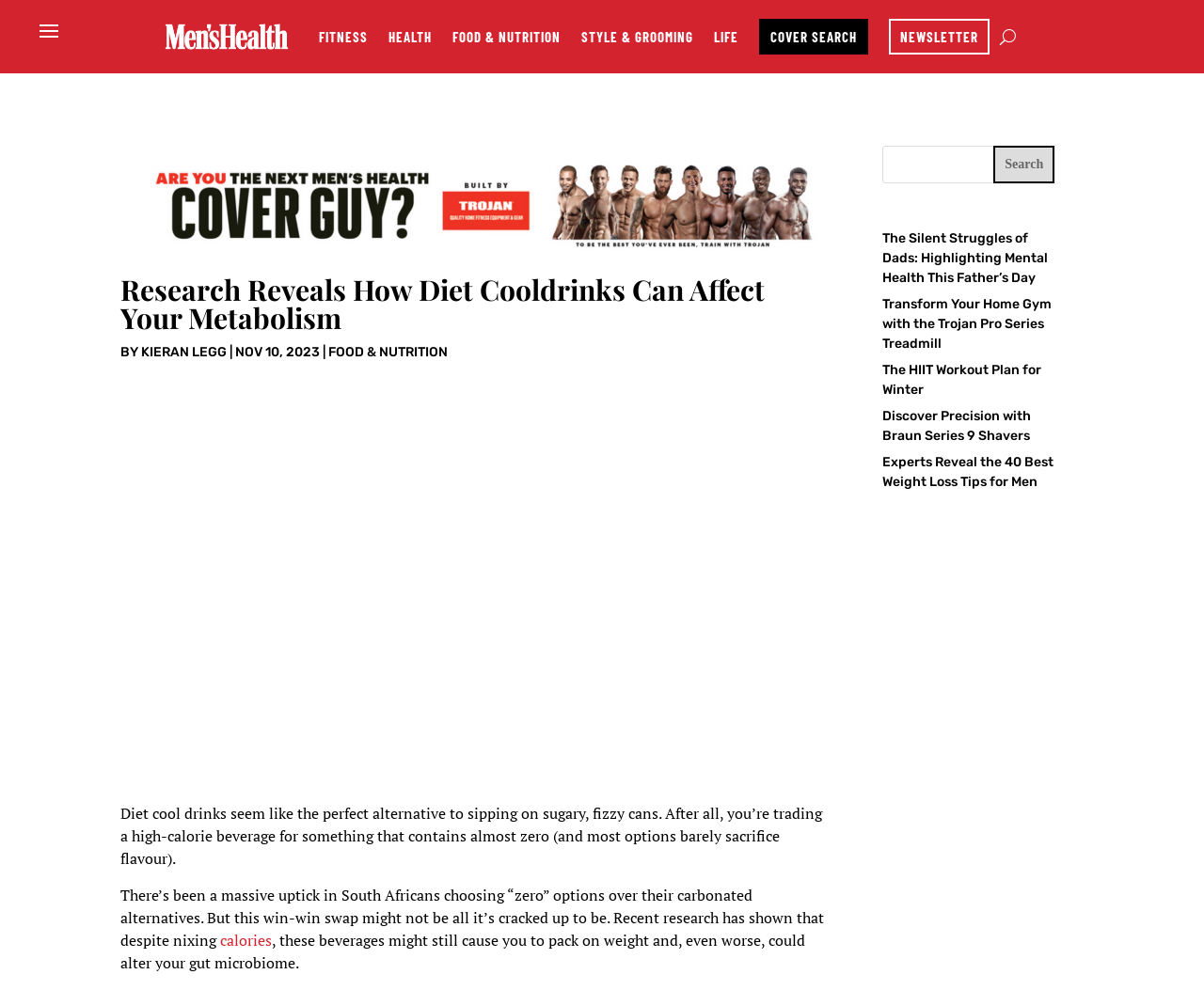What is the date of the article?
Answer the question with a detailed and thorough explanation.

I determined the date of the article by looking at the text 'NOV 10, 2023' located next to the author's name, which suggests that the article was published on this date.